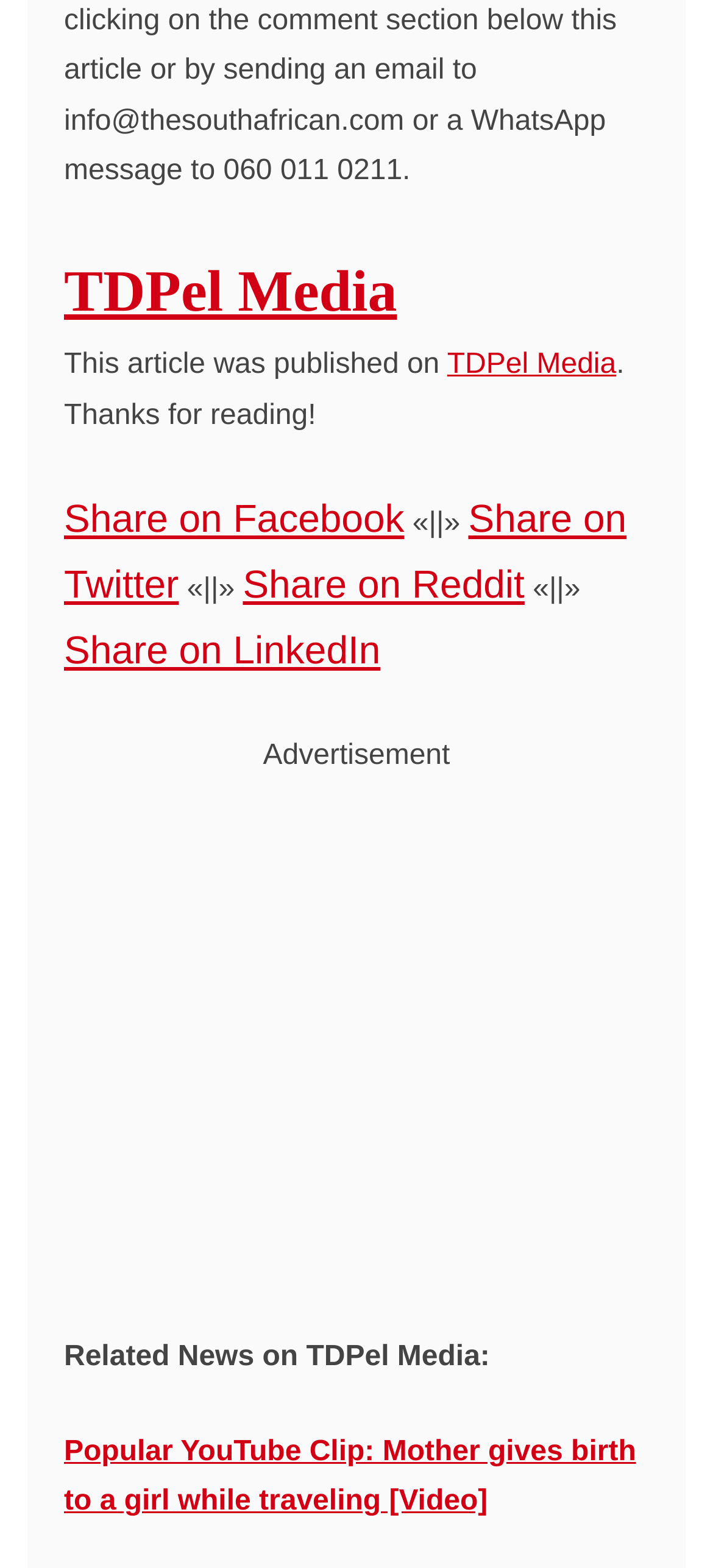Please reply with a single word or brief phrase to the question: 
What is the topic of the popular YouTube clip mentioned?

Mother gives birth to a girl while traveling